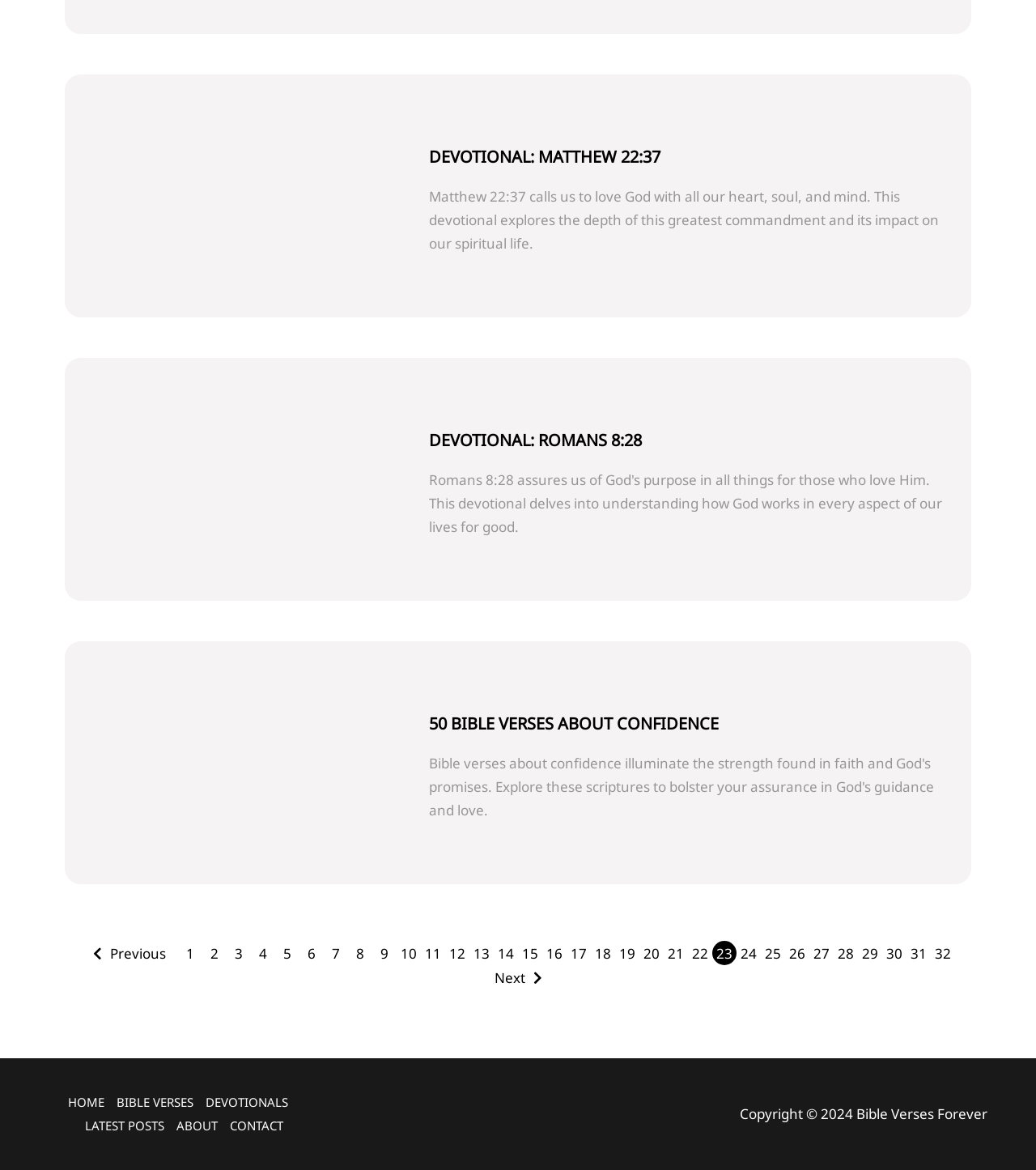Locate the bounding box coordinates of the area to click to fulfill this instruction: "Click on the 'Next' button". The bounding box should be presented as four float numbers between 0 and 1, in the order [left, top, right, bottom].

[0.465, 0.825, 0.535, 0.846]